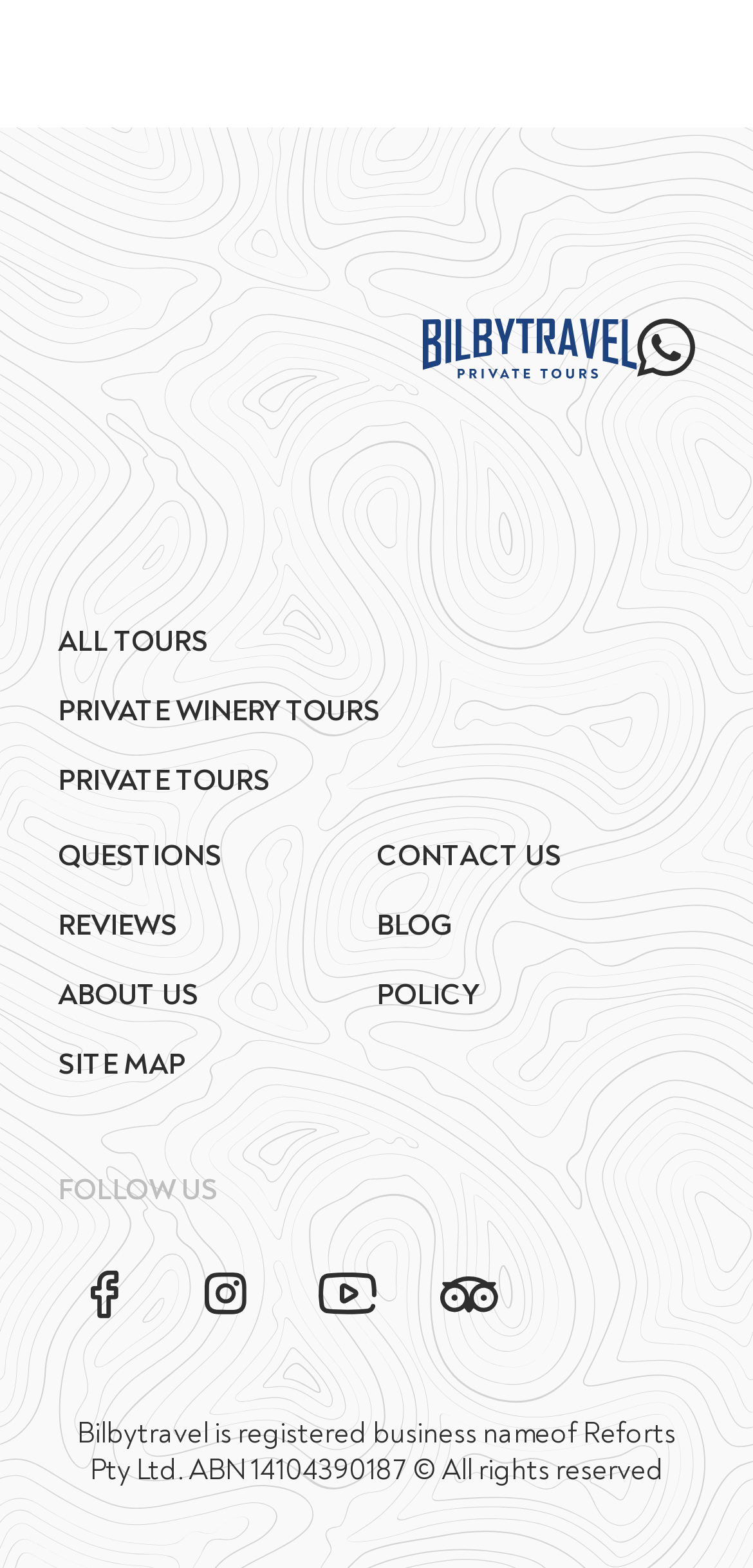Please provide the bounding box coordinates in the format (top-left x, top-left y, bottom-right x, bottom-right y). Remember, all values are floating point numbers between 0 and 1. What is the bounding box coordinate of the region described as: Questions

[0.077, 0.535, 0.295, 0.558]